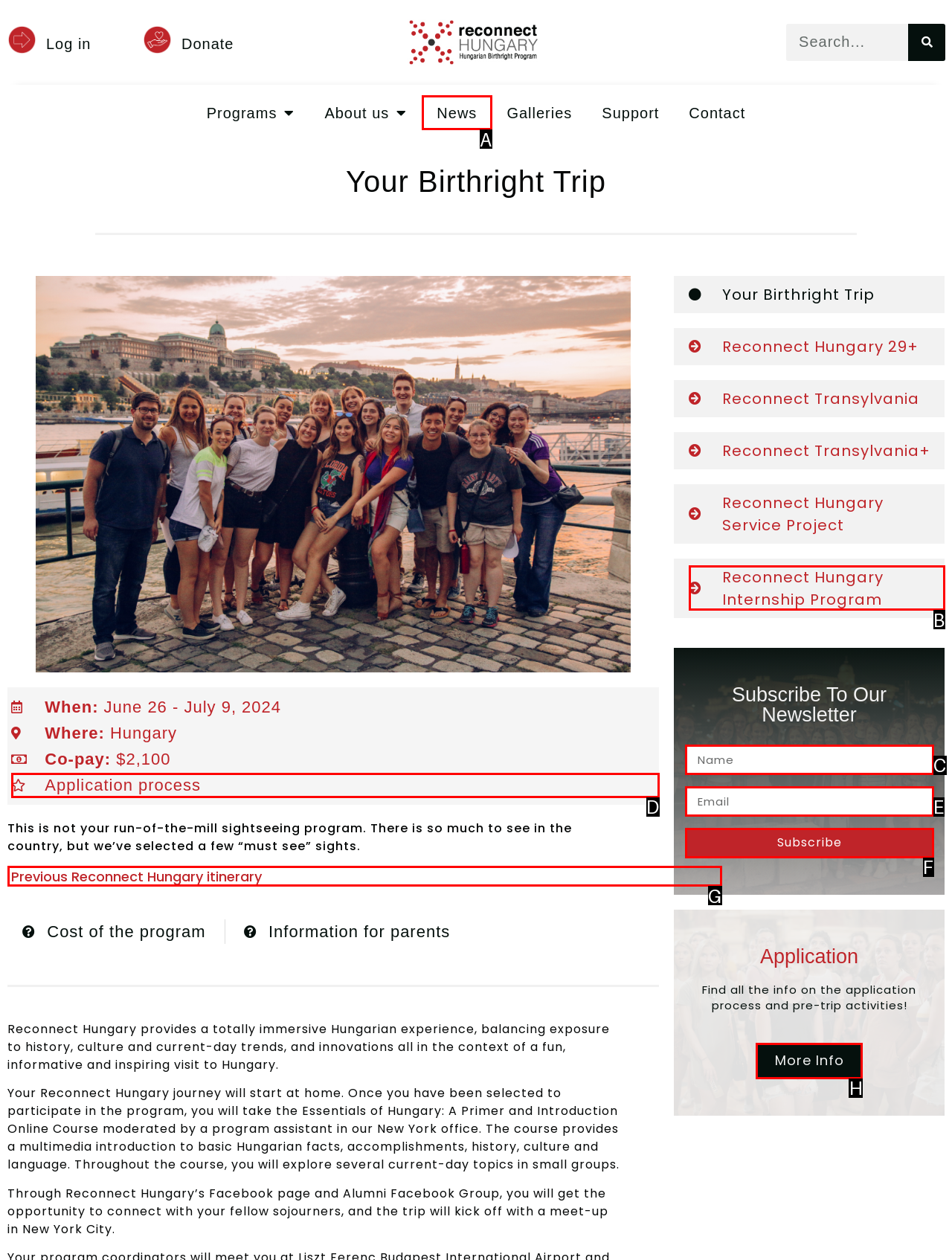Determine which option matches the element description: name="form_fields[field_d4667a3]" placeholder="Name"
Reply with the letter of the appropriate option from the options provided.

C